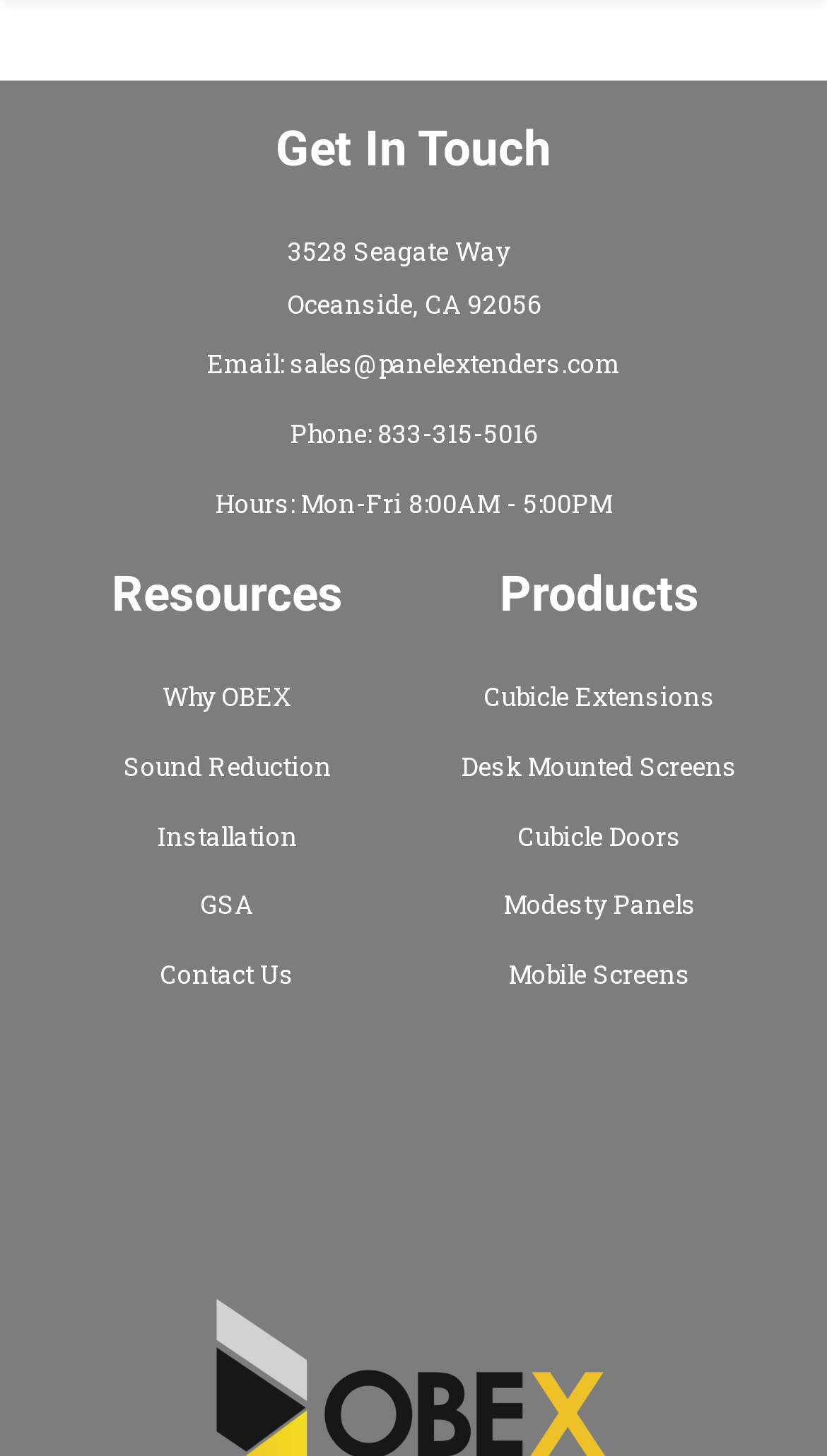Find the coordinates for the bounding box of the element with this description: "Mobile Screens".

[0.5, 0.651, 0.95, 0.687]